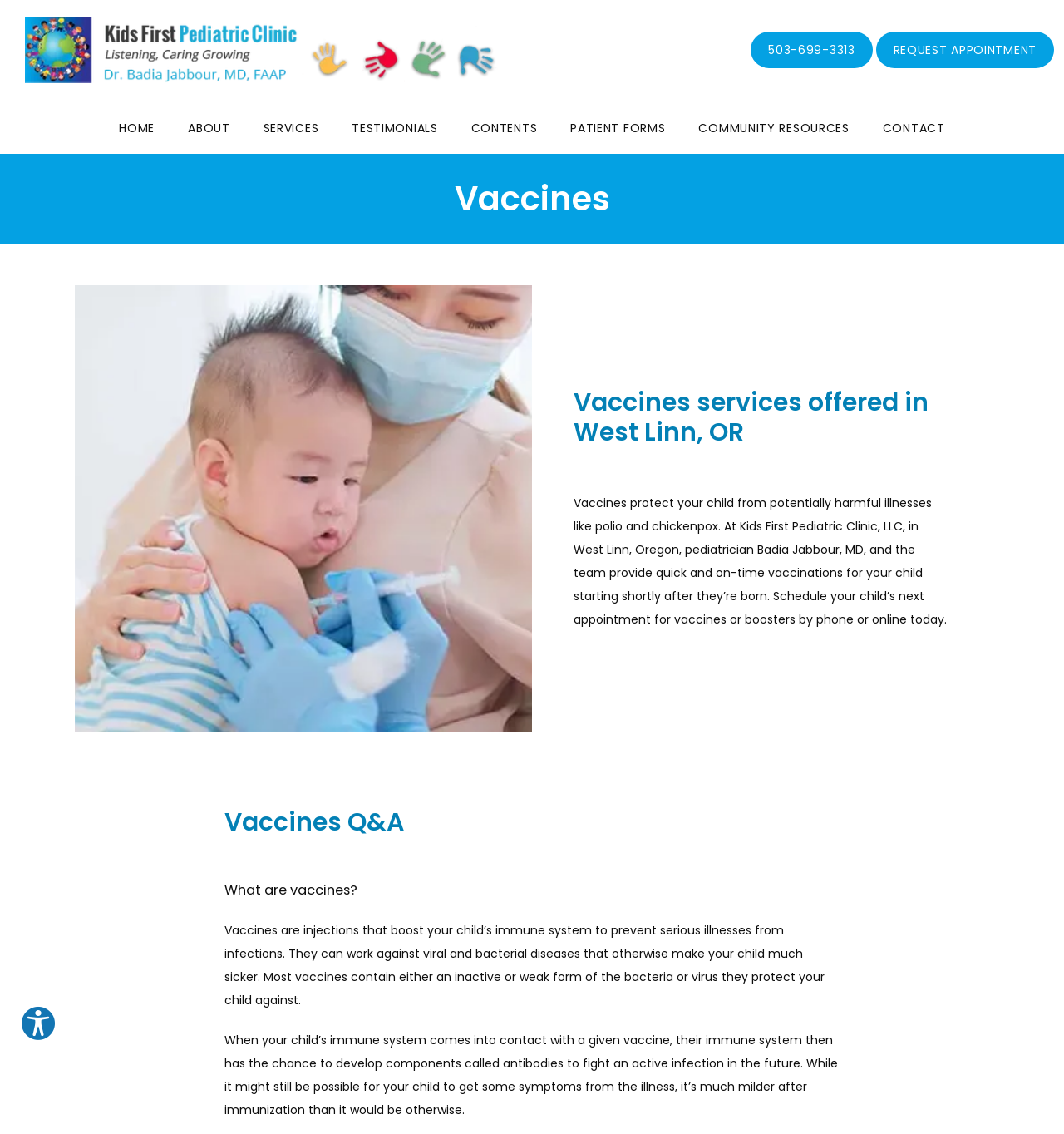What is the purpose of vaccines?
Relying on the image, give a concise answer in one word or a brief phrase.

To prevent serious illnesses